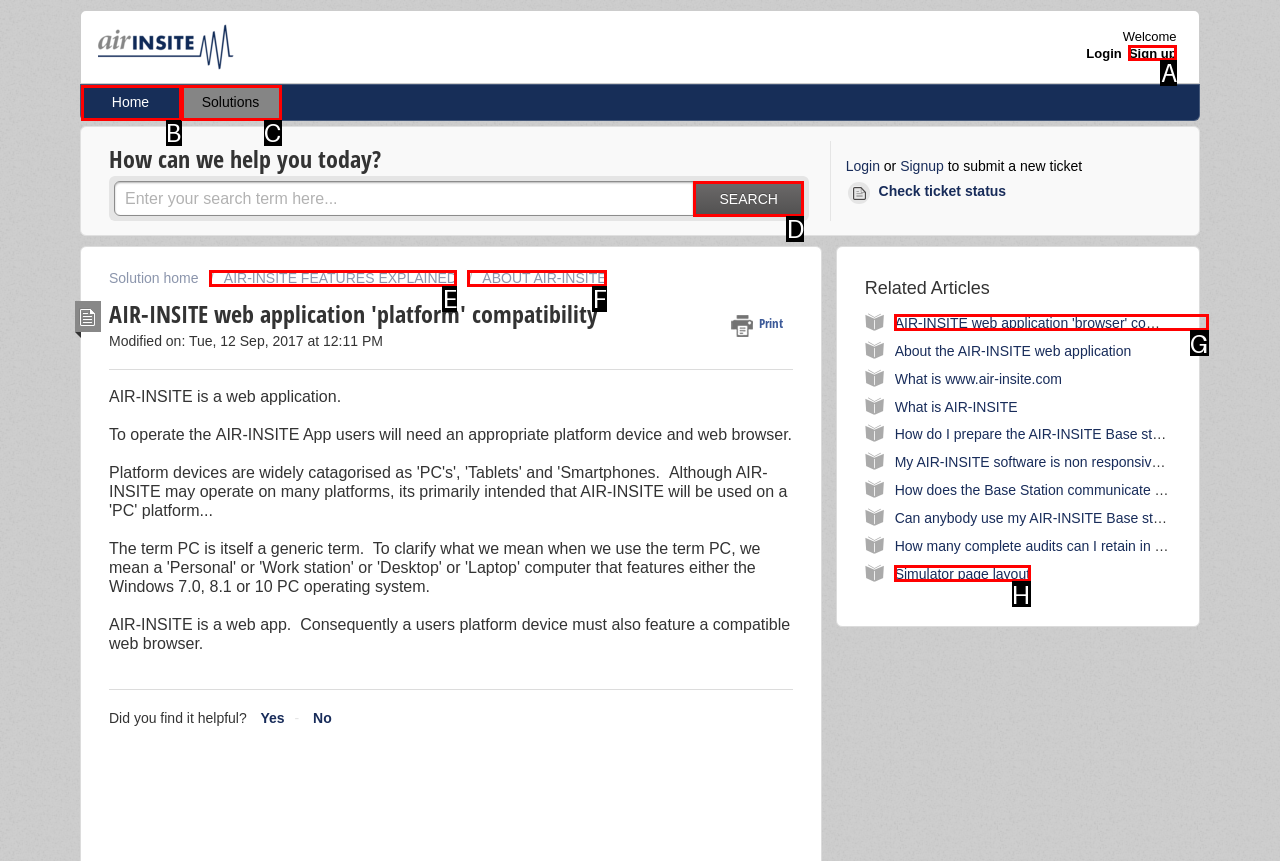Tell me which one HTML element best matches the description: AIR-INSITE FEATURES EXPLAINED
Answer with the option's letter from the given choices directly.

E